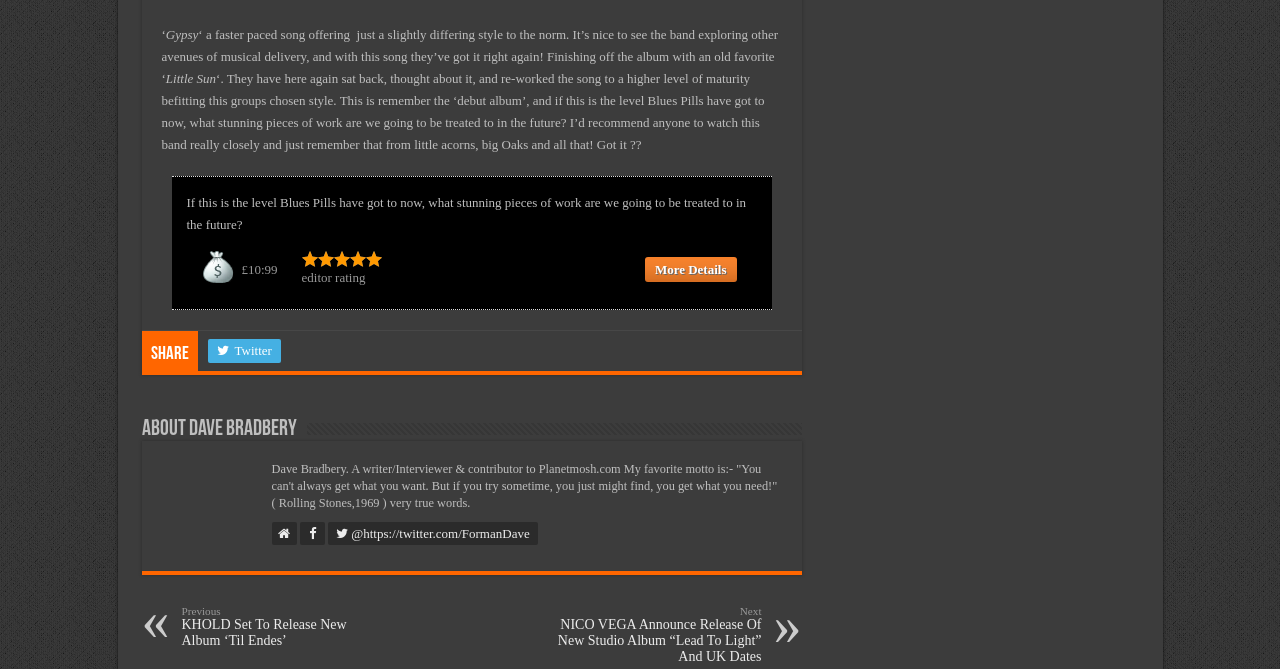What is the name of the band being discussed?
Look at the screenshot and give a one-word or phrase answer.

Blues Pills